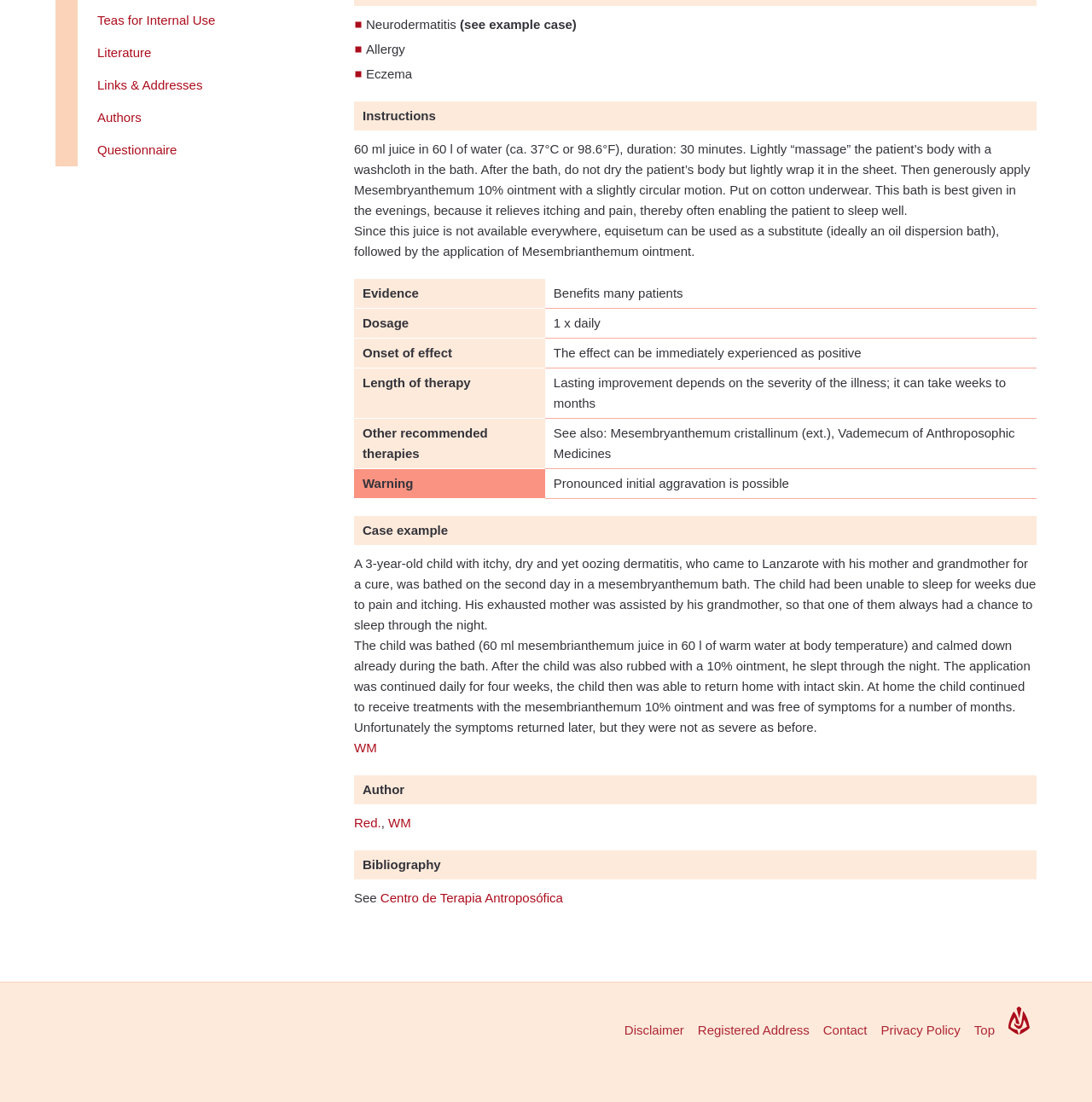Identify the bounding box of the UI element that matches this description: "Authors".

[0.071, 0.092, 0.301, 0.122]